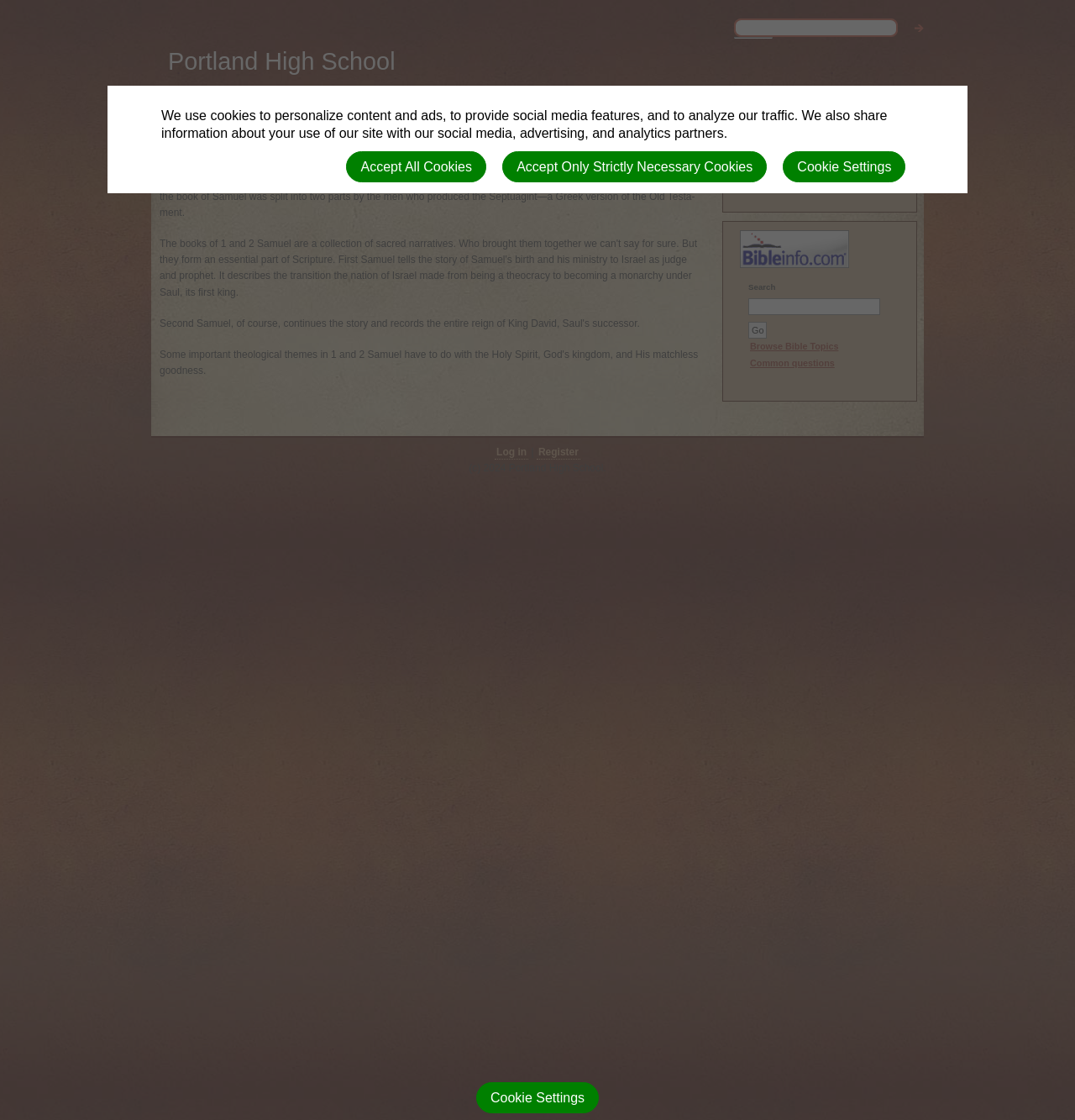Specify the bounding box coordinates for the region that must be clicked to perform the given instruction: "Log in".

[0.46, 0.398, 0.491, 0.411]